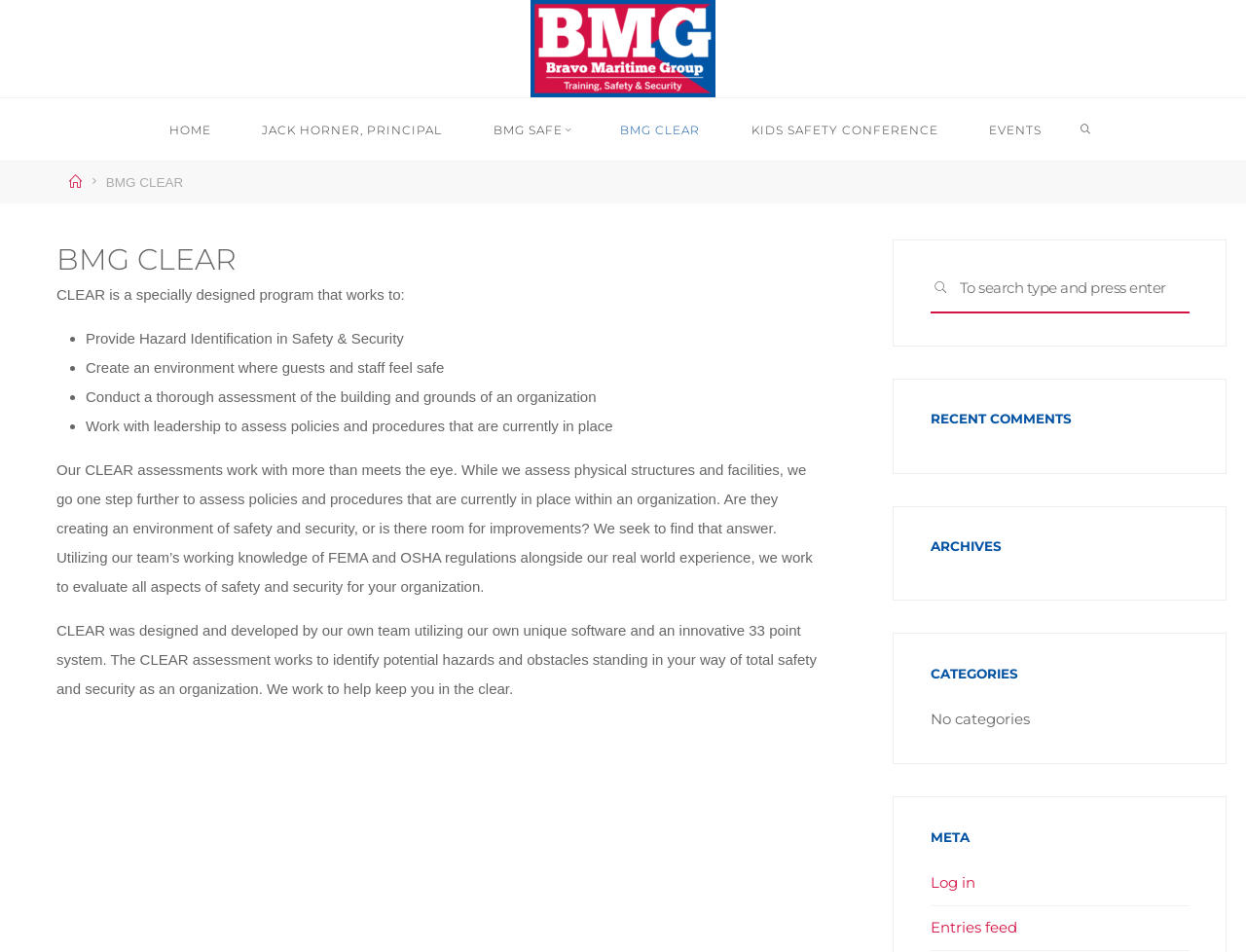Locate the bounding box coordinates of the element to click to perform the following action: 'Click on 'Prev Post''. The coordinates should be given as four float values between 0 and 1, in the form of [left, top, right, bottom].

None